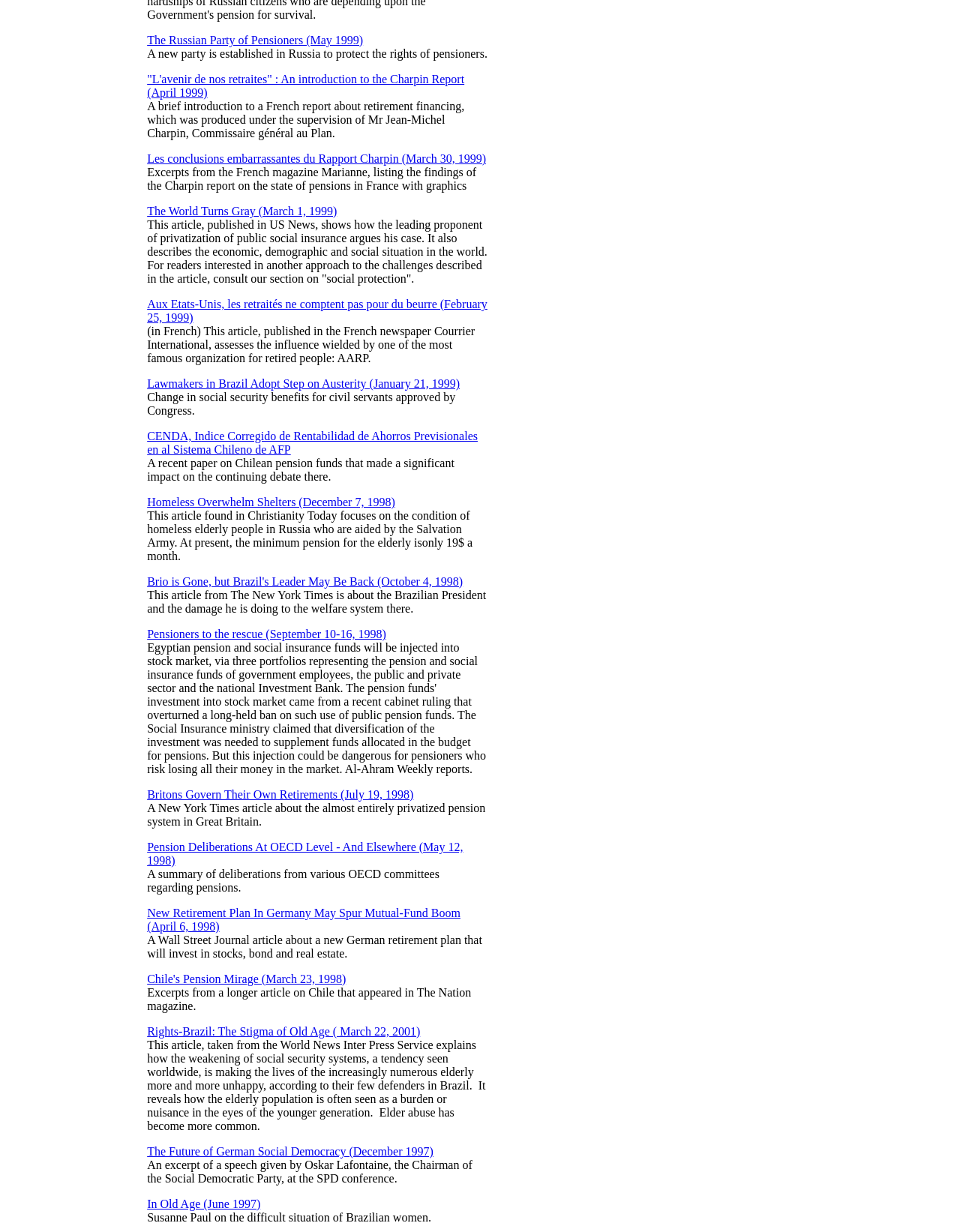Locate the bounding box coordinates of the element's region that should be clicked to carry out the following instruction: "Discover the situation of Brazilian women in old age". The coordinates need to be four float numbers between 0 and 1, i.e., [left, top, right, bottom].

[0.153, 0.972, 0.271, 0.982]